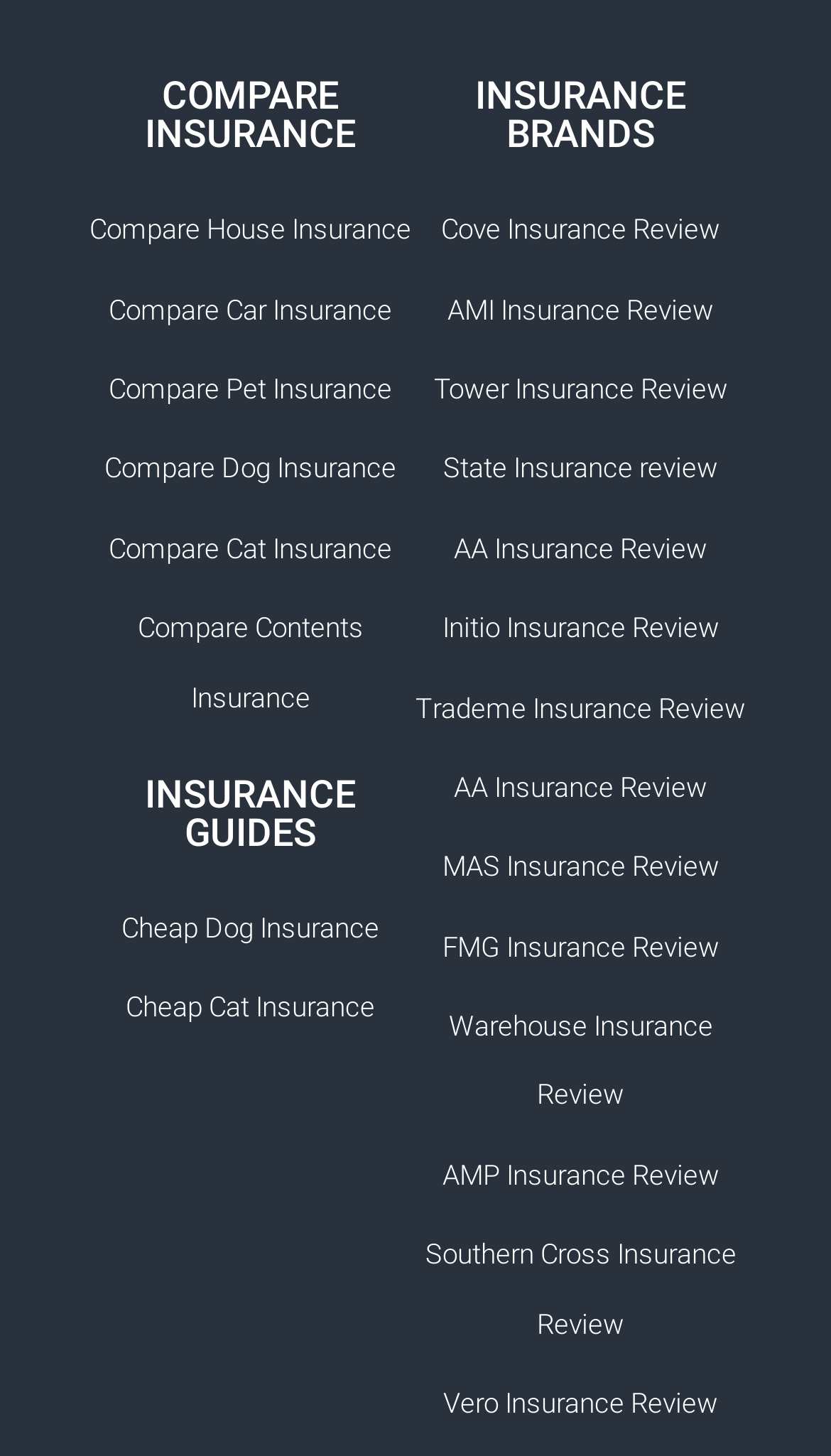Identify the bounding box coordinates of the clickable region necessary to fulfill the following instruction: "Compare Car Insurance". The bounding box coordinates should be four float numbers between 0 and 1, i.e., [left, top, right, bottom].

[0.103, 0.19, 0.5, 0.237]